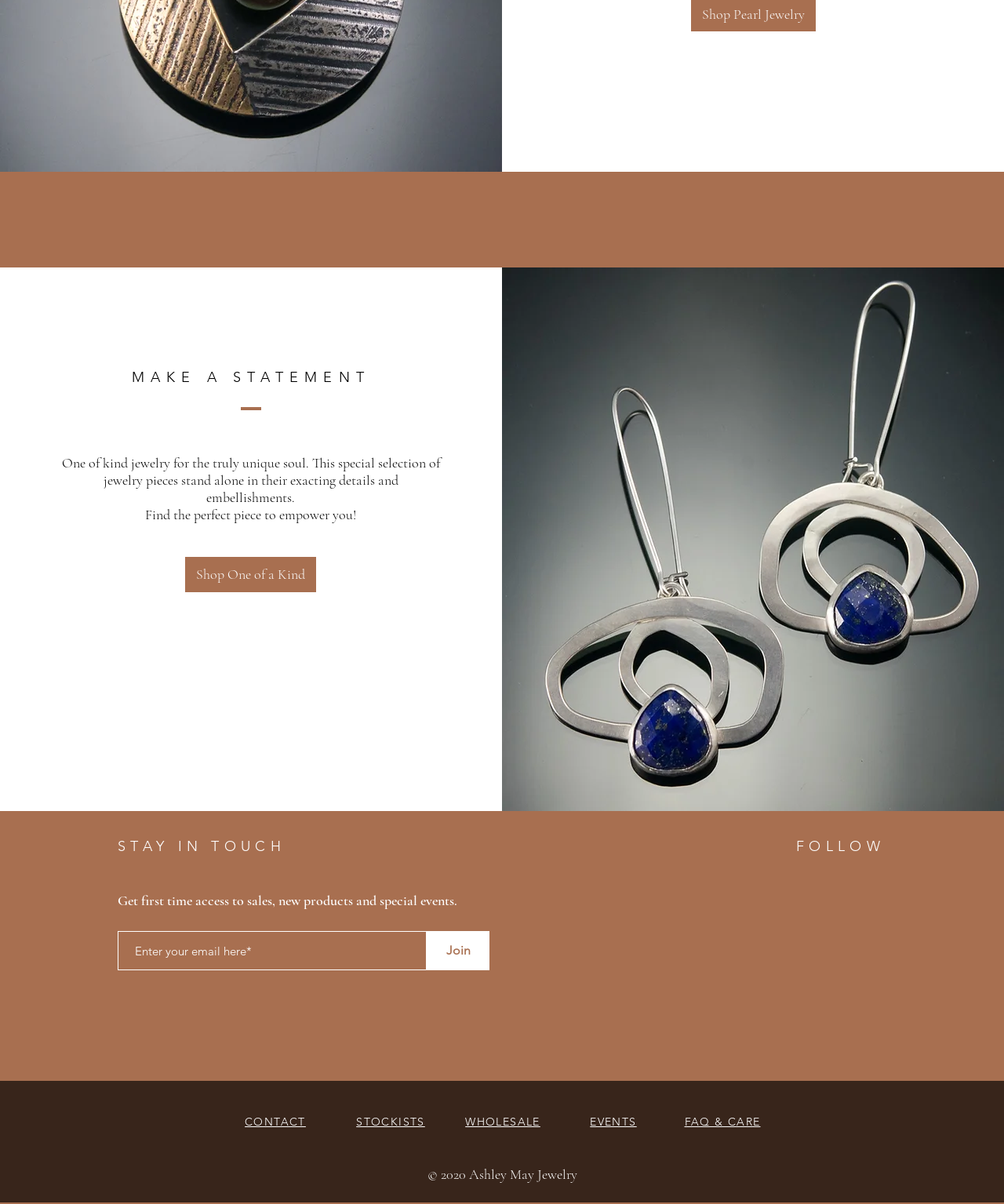Can you show the bounding box coordinates of the region to click on to complete the task described in the instruction: "Follow on social media"?

[0.827, 0.735, 0.88, 0.754]